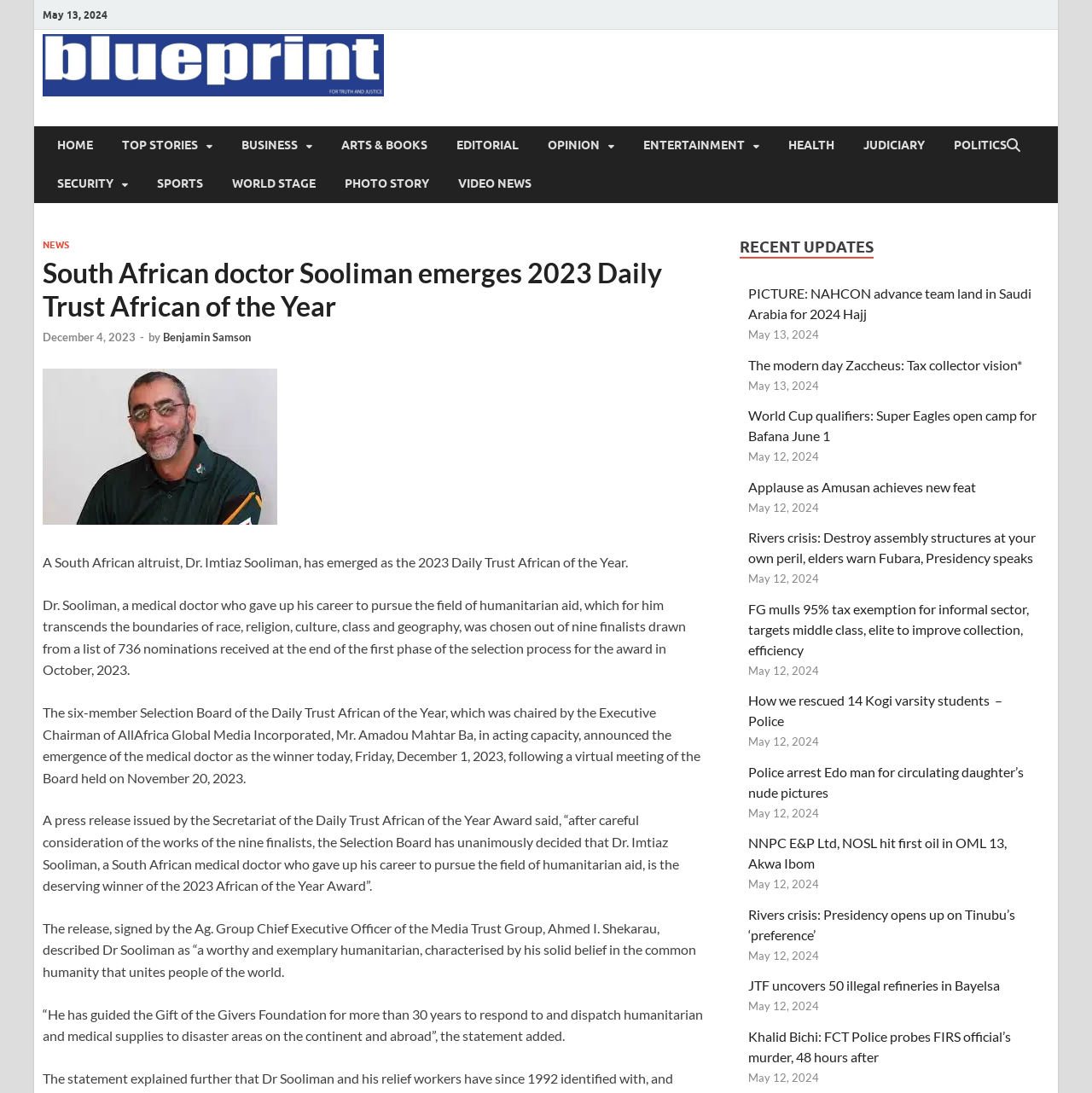Using the image as a reference, answer the following question in as much detail as possible:
What is the name of the award won by Dr. Imtiaz Sooliman?

The name of the award won by Dr. Imtiaz Sooliman can be found in the first paragraph of the news article, where it is mentioned that he has emerged as the 2023 Daily Trust African of the Year.